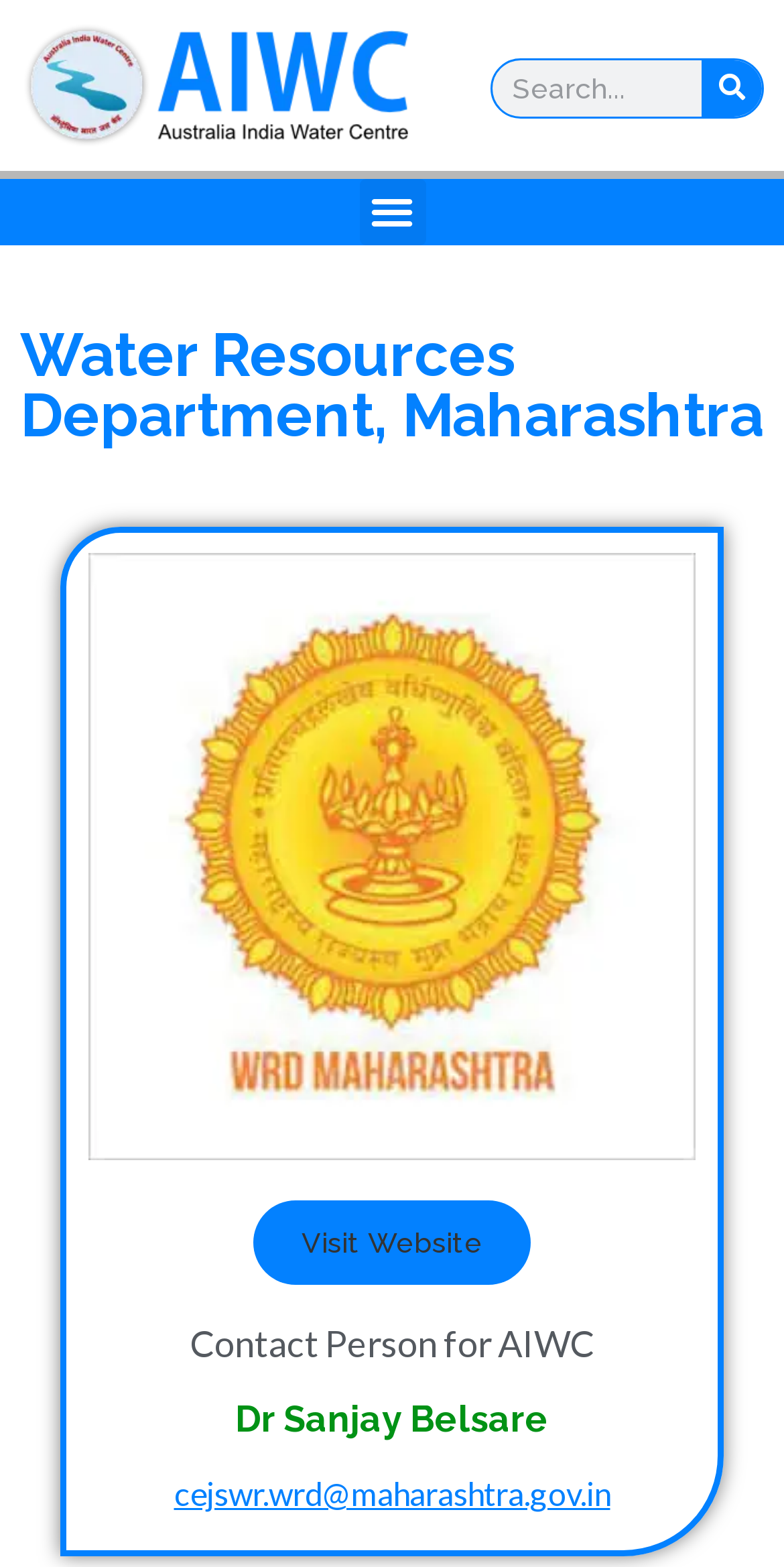Please provide a comprehensive response to the question based on the details in the image: What is the name of the contact person for AIWC?

I found the name of the contact person by looking at the section 'Contact Person for AIWC' where it lists the name 'Dr Sanjay Belsare'.